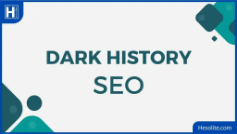Describe all the elements and aspects of the image comprehensively.

The image features a prominent graphic titled "DARK HISTORY SEO," presented in bold, modern typography. The text is set against a light background, complemented by abstract geometric shapes in various shades, adding a contemporary flair to the design. The top left corner features a logo or icon with a blue background, indicating branding by "Hendlite.com." This visual likely aims to engage viewers by highlighting the intriguing and possibly cautionary aspects of SEO practices throughout its evolution. The overall aesthetic is clean and visually appealing, making the topic inviting for readers interested in the historical developments in search engine optimization.